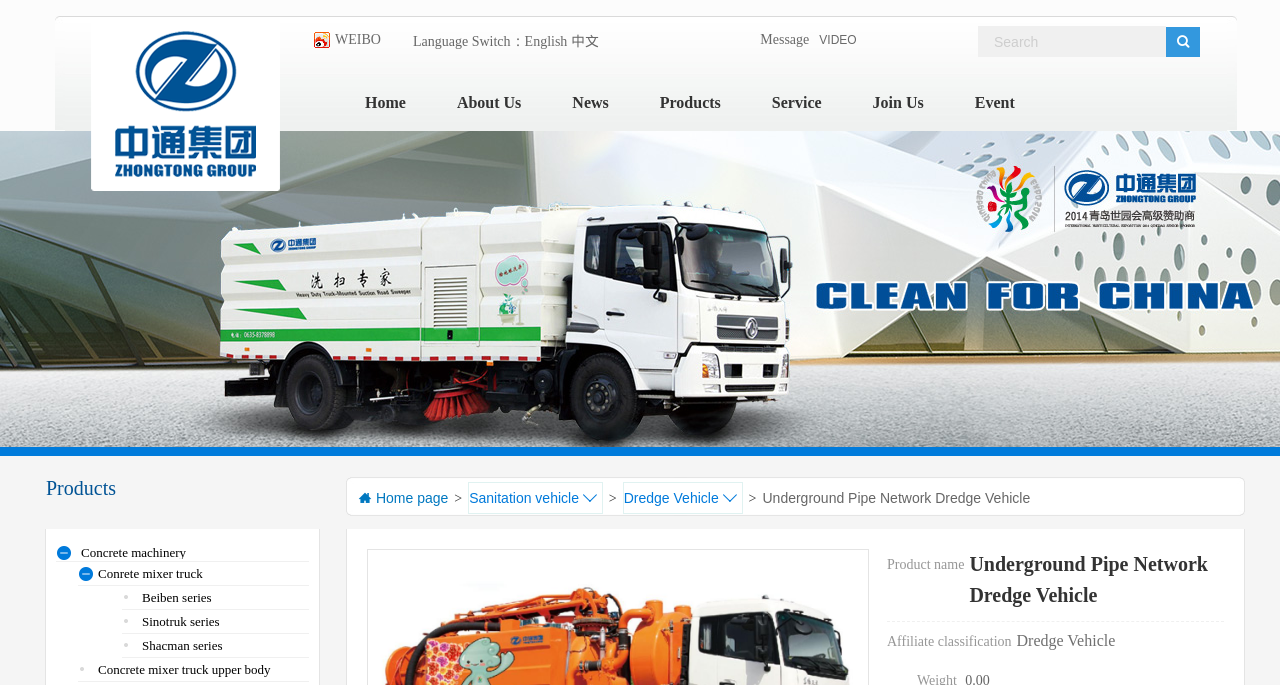By analyzing the image, answer the following question with a detailed response: What is the logo of the company?

I found the logo of the company by looking at the top navigation bar, where I saw an image element with the text '中通集团', which is likely the logo of the company.